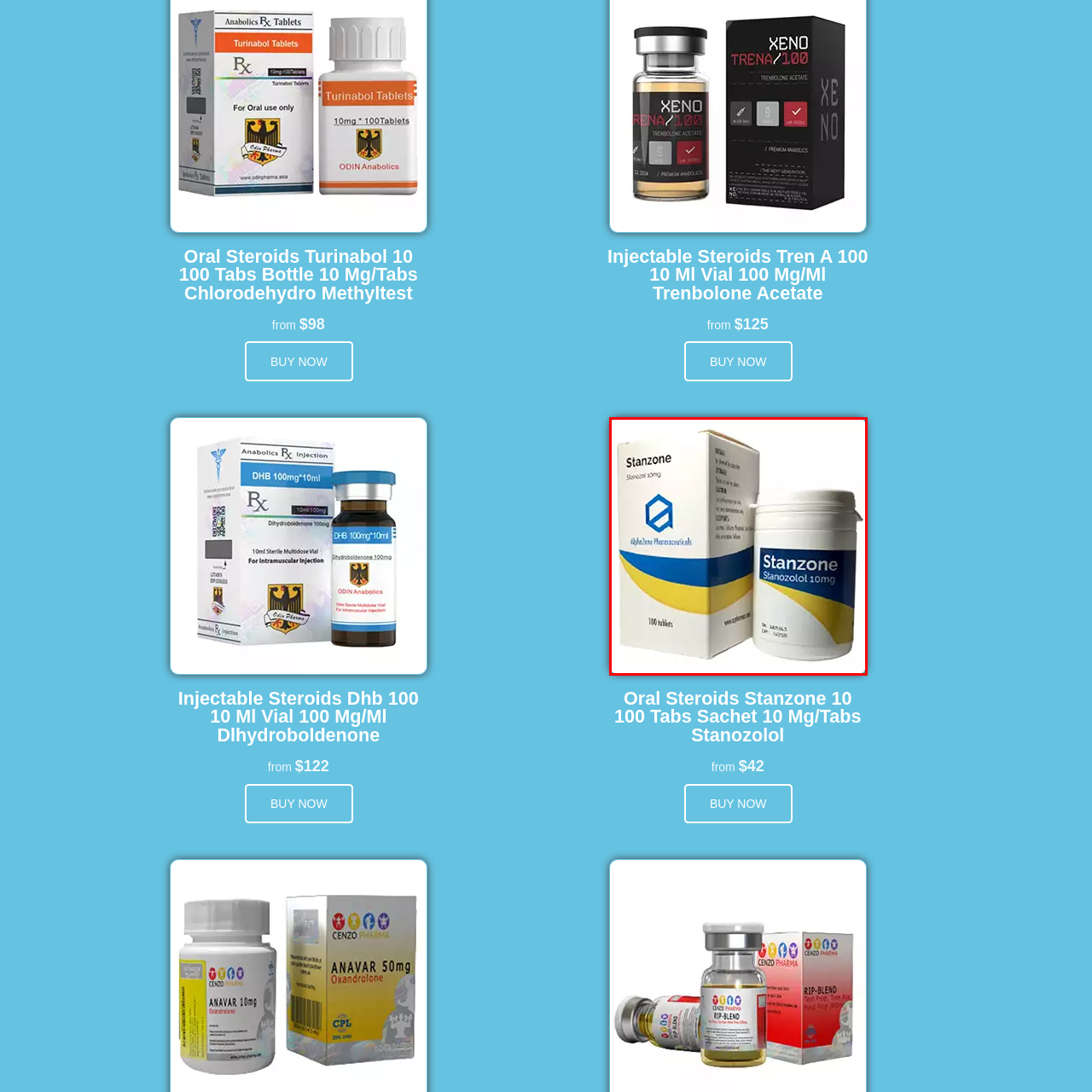How many tablets are contained in the product?
Analyze the image surrounded by the red bounding box and answer the question in detail.

The number of tablets contained in the product Stanzone can be found on the packaging, which is accompanied by a box. The caption states that the product contains 100 tablets.